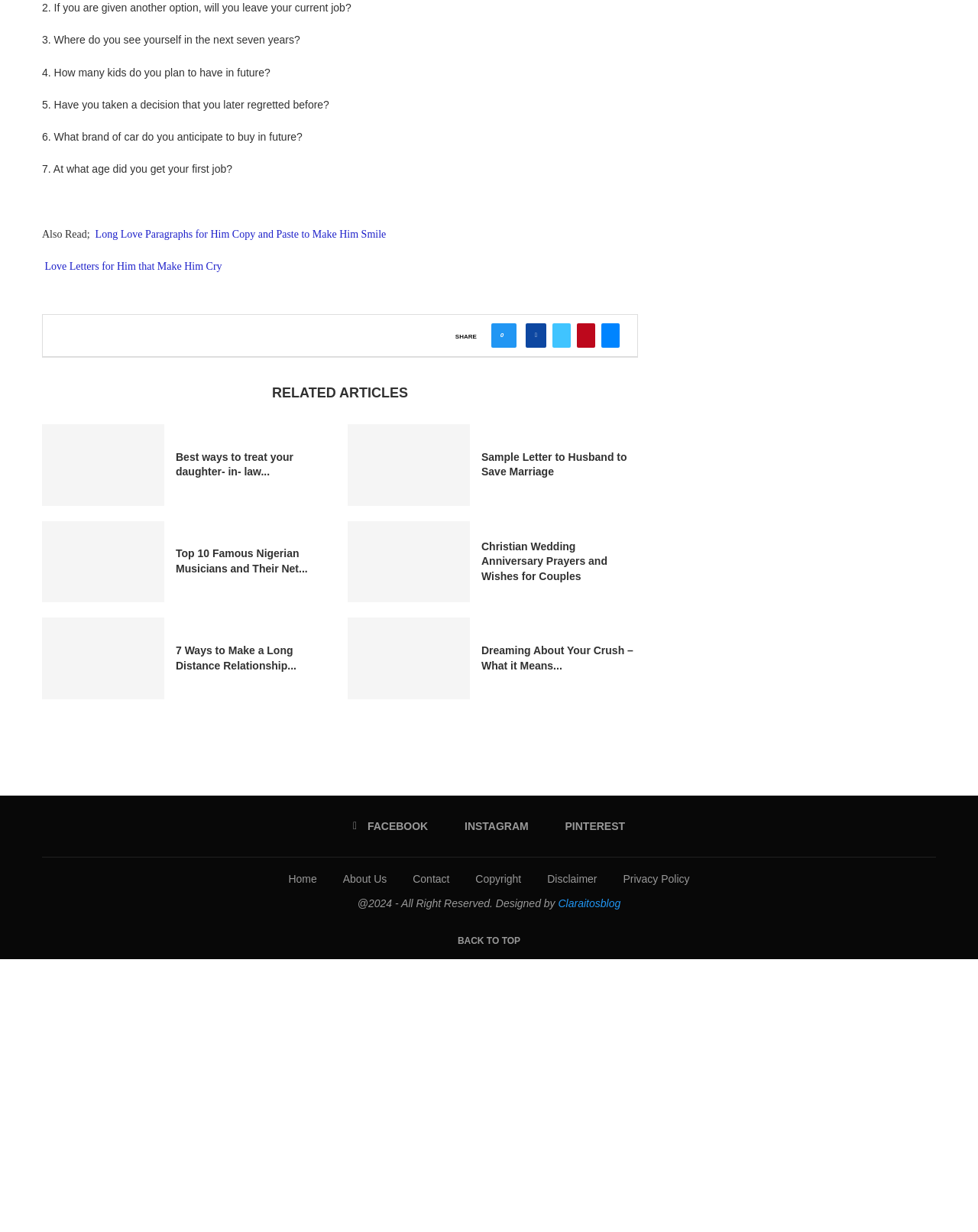Find and provide the bounding box coordinates for the UI element described here: "Copyright". The coordinates should be given as four float numbers between 0 and 1: [left, top, right, bottom].

[0.486, 0.708, 0.533, 0.718]